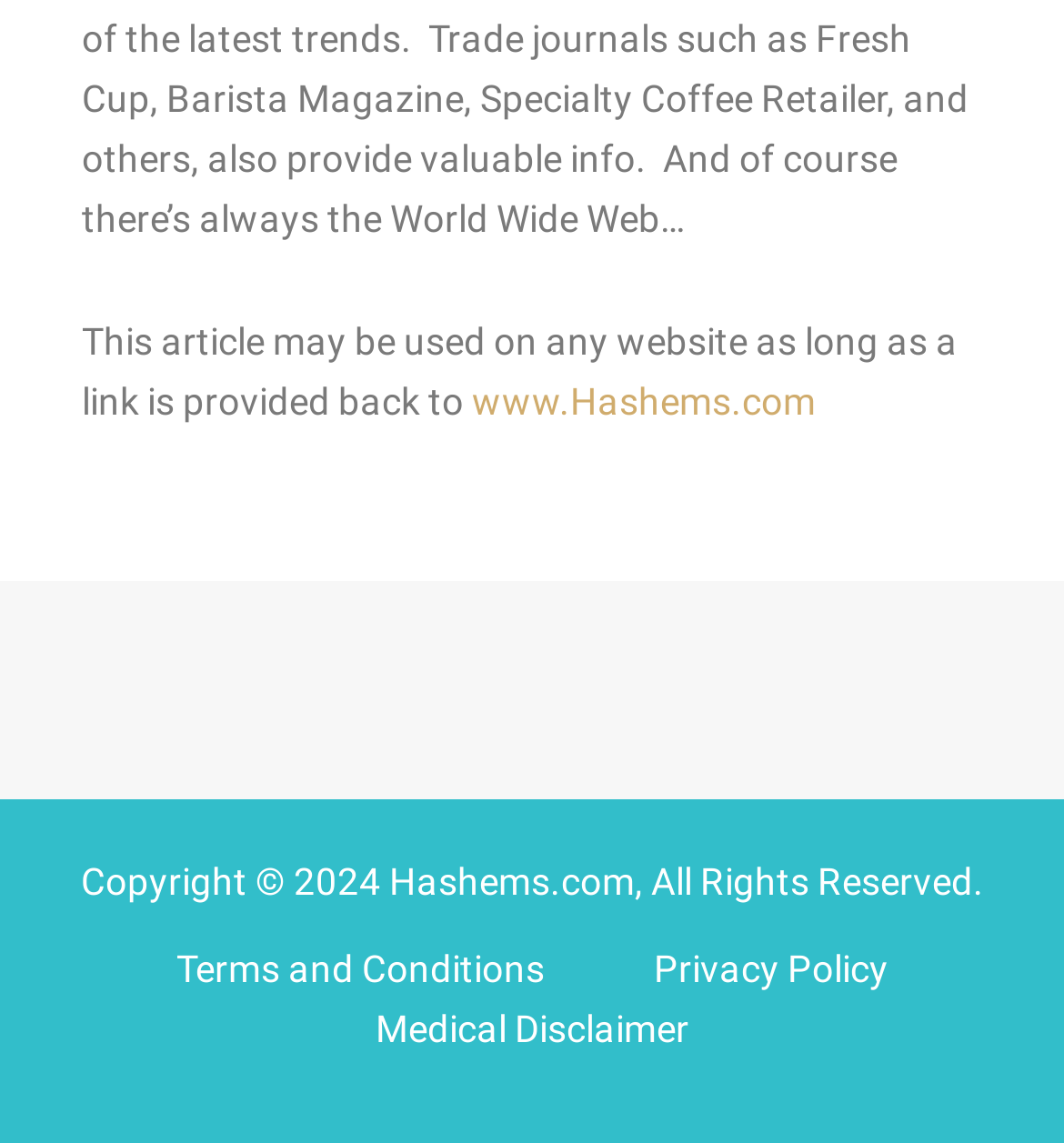How many links are provided in the Site Navigation?
Kindly answer the question with as much detail as you can.

I counted the number of links within the navigation element which are 'Terms and Conditions', 'Privacy Policy', and 'Medical Disclaimer', totaling 3 links.